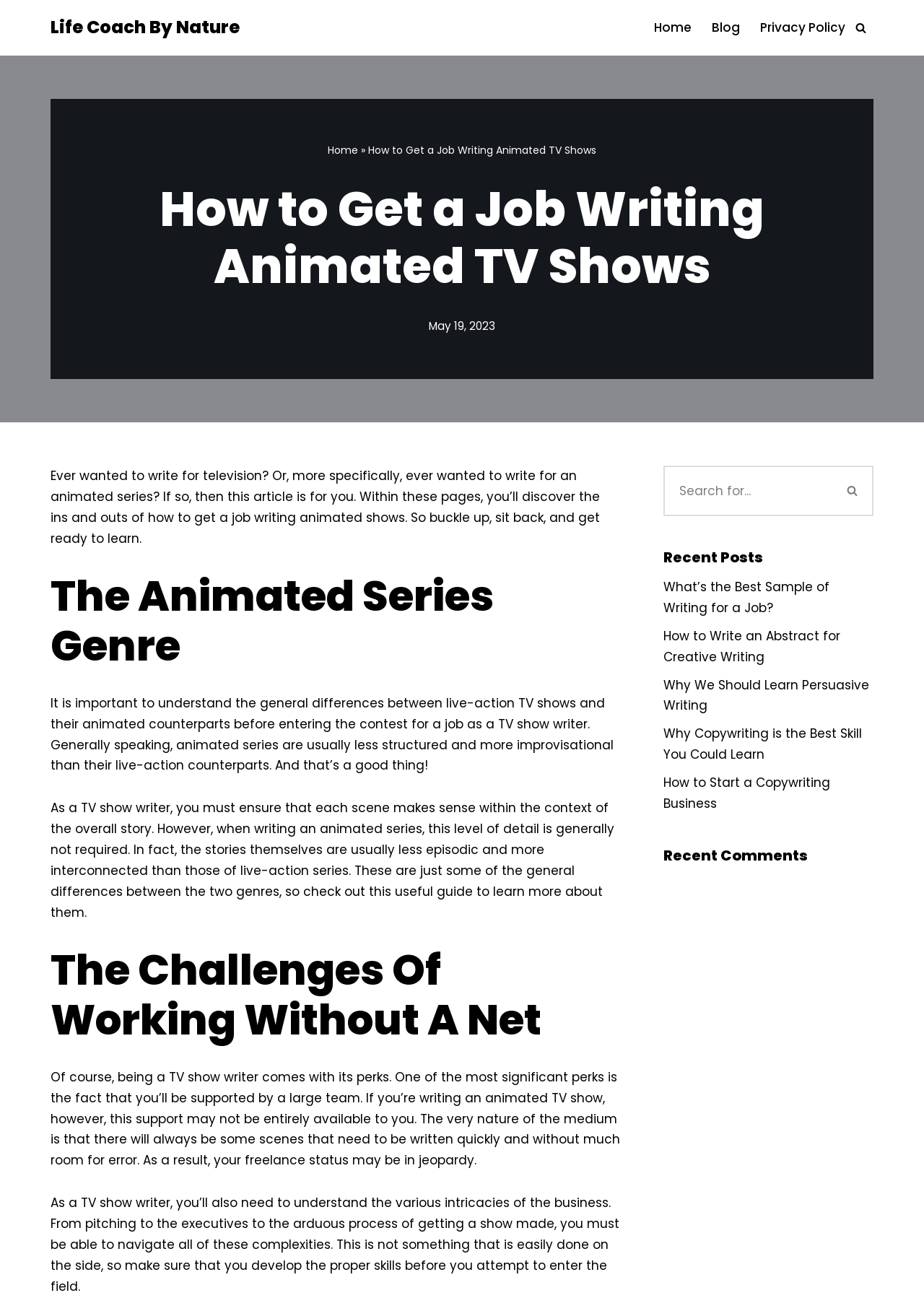Identify the bounding box coordinates for the region to click in order to carry out this instruction: "Check the 'Recent Posts'". Provide the coordinates using four float numbers between 0 and 1, formatted as [left, top, right, bottom].

[0.718, 0.422, 0.826, 0.437]